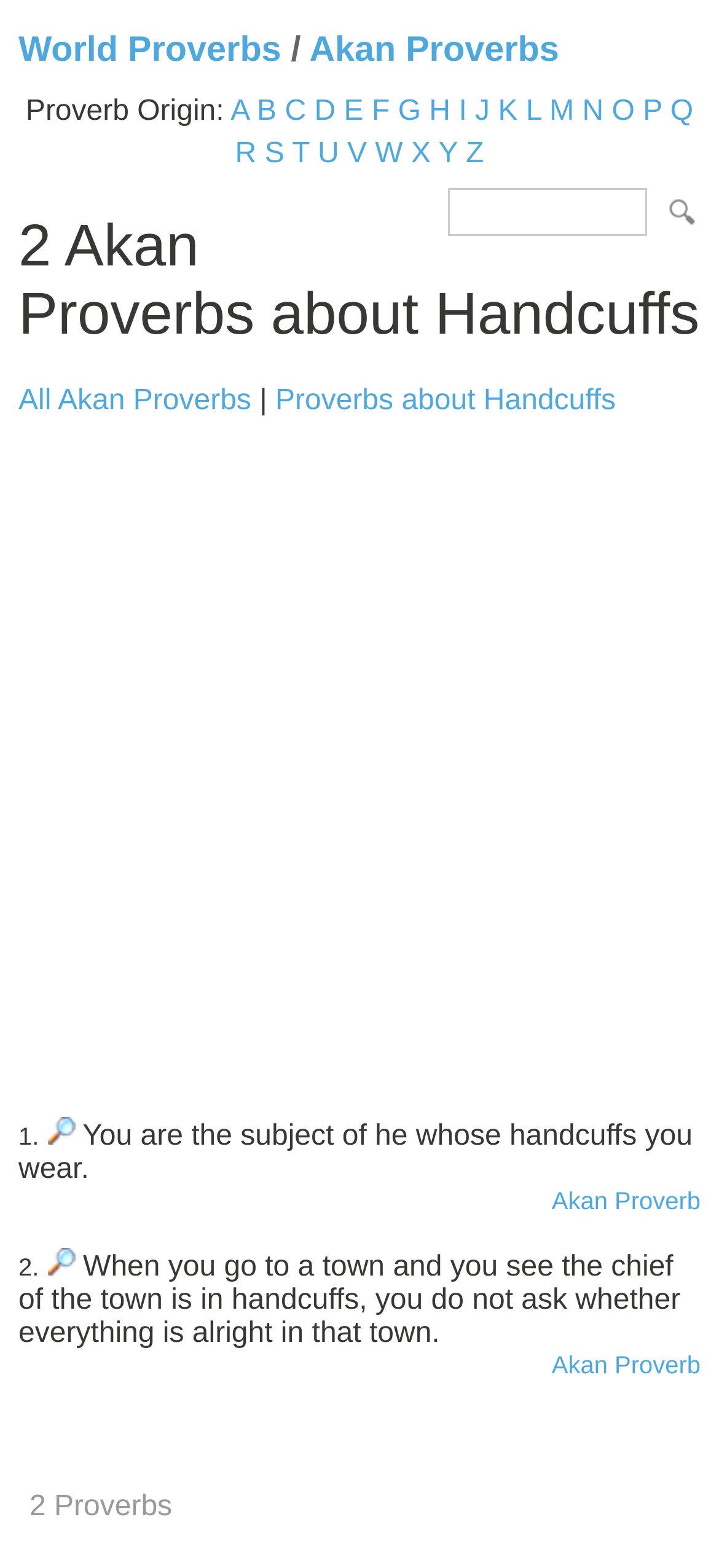Kindly determine the bounding box coordinates for the area that needs to be clicked to execute this instruction: "Read the first proverb".

[0.066, 0.715, 0.104, 0.735]